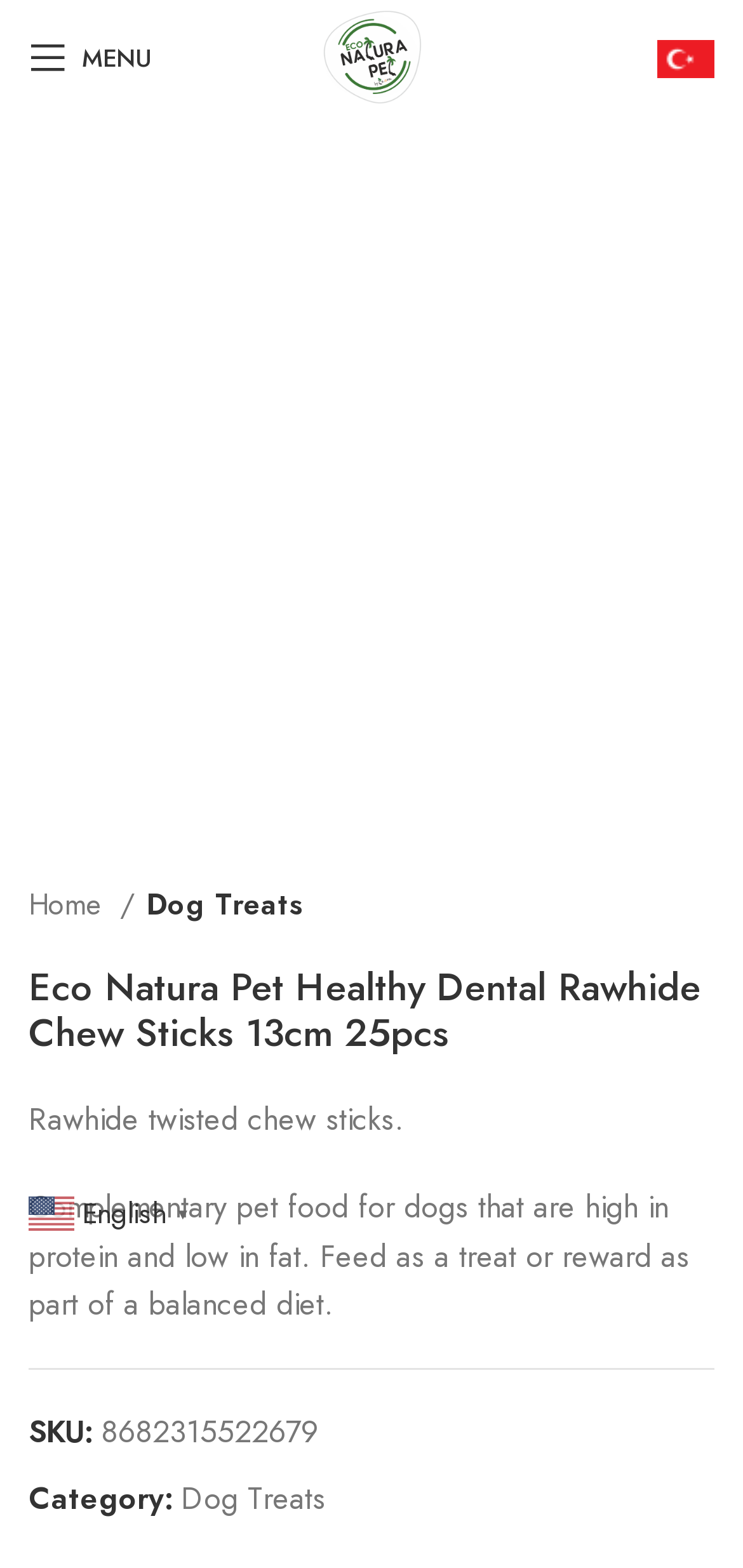What is the SKU of the product?
Answer with a single word or short phrase according to what you see in the image.

8682315522679